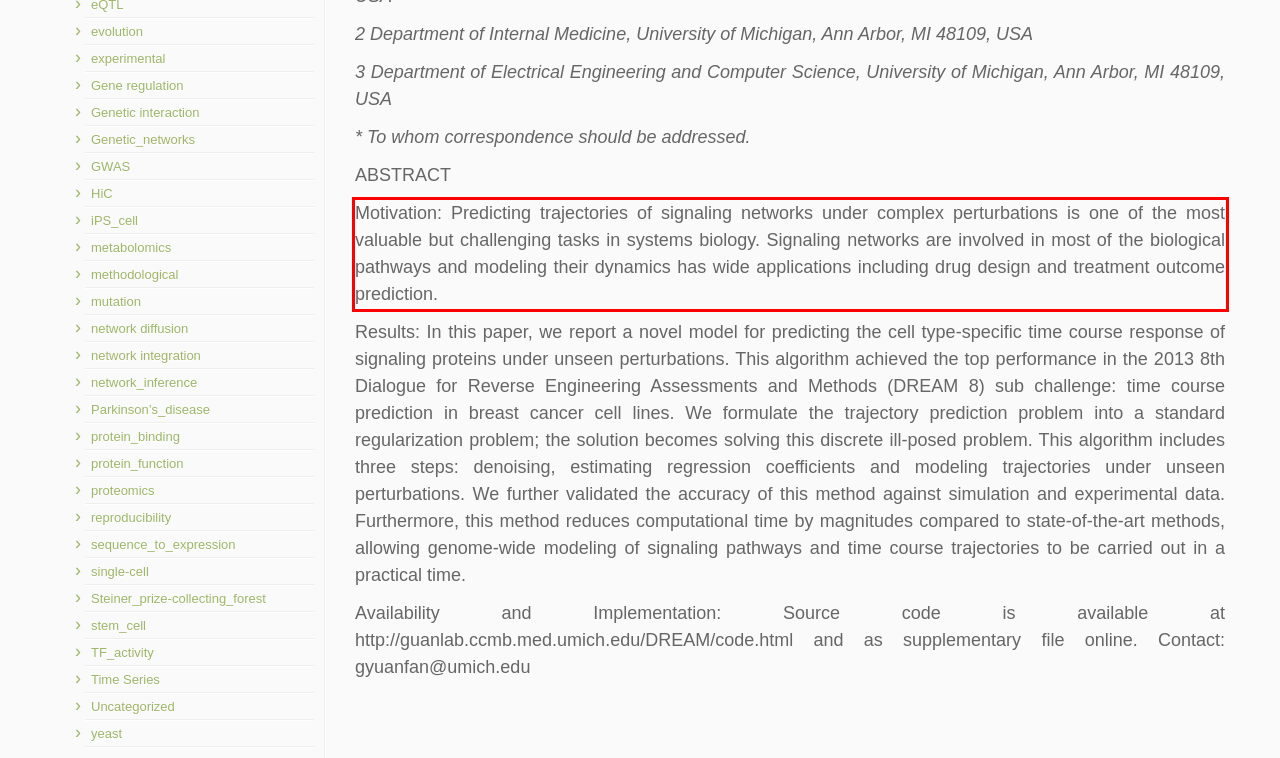Please perform OCR on the text within the red rectangle in the webpage screenshot and return the text content.

Motivation: Predicting trajectories of signaling networks under complex perturbations is one of the most valuable but challenging tasks in systems biology. Signaling networks are involved in most of the biological pathways and modeling their dynamics has wide applications including drug design and treatment outcome prediction.